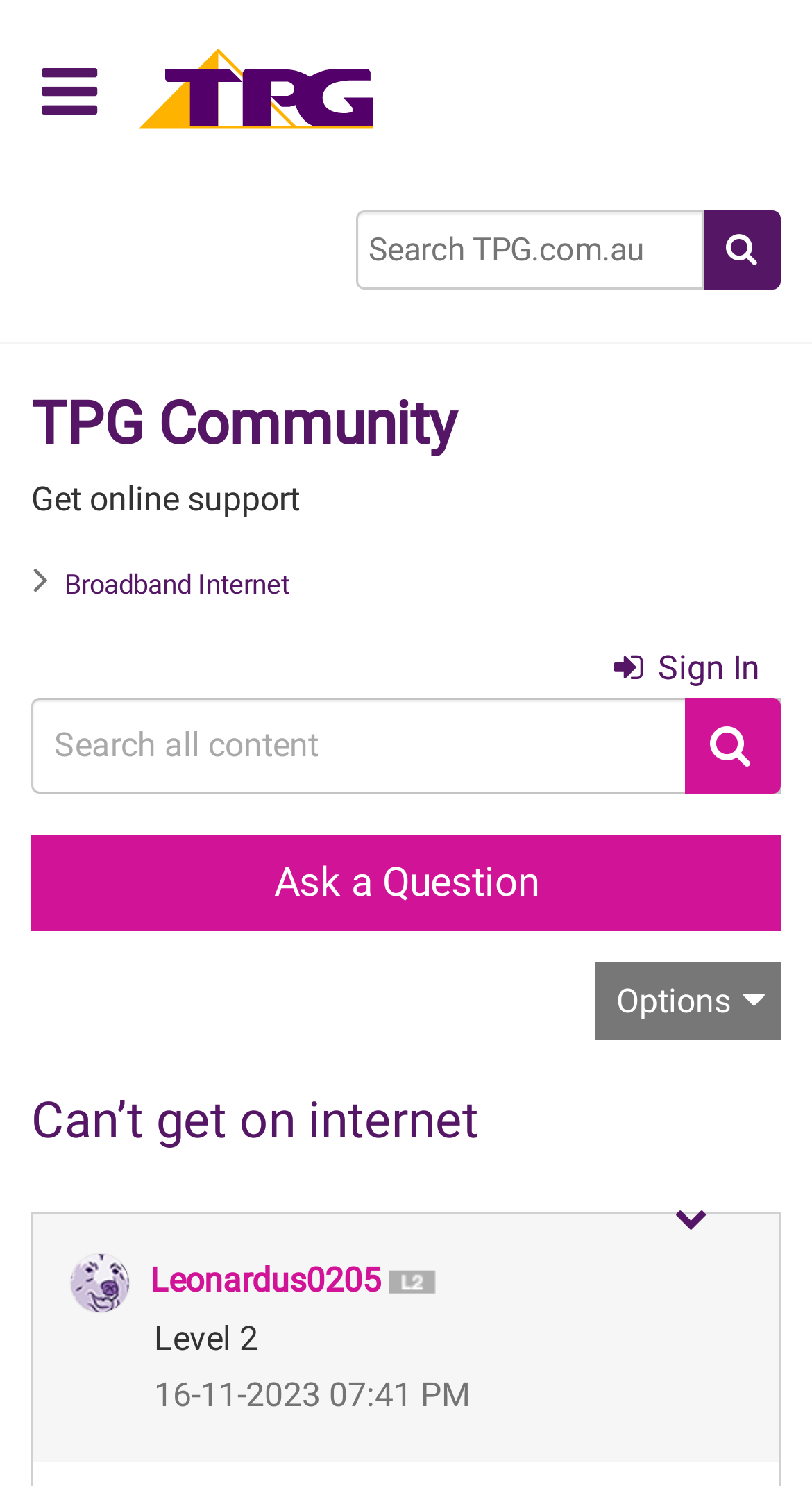Please predict the bounding box coordinates (top-left x, top-left y, bottom-right x, bottom-right y) for the UI element in the screenshot that fits the description: Leonardus0205

[0.185, 0.849, 0.469, 0.875]